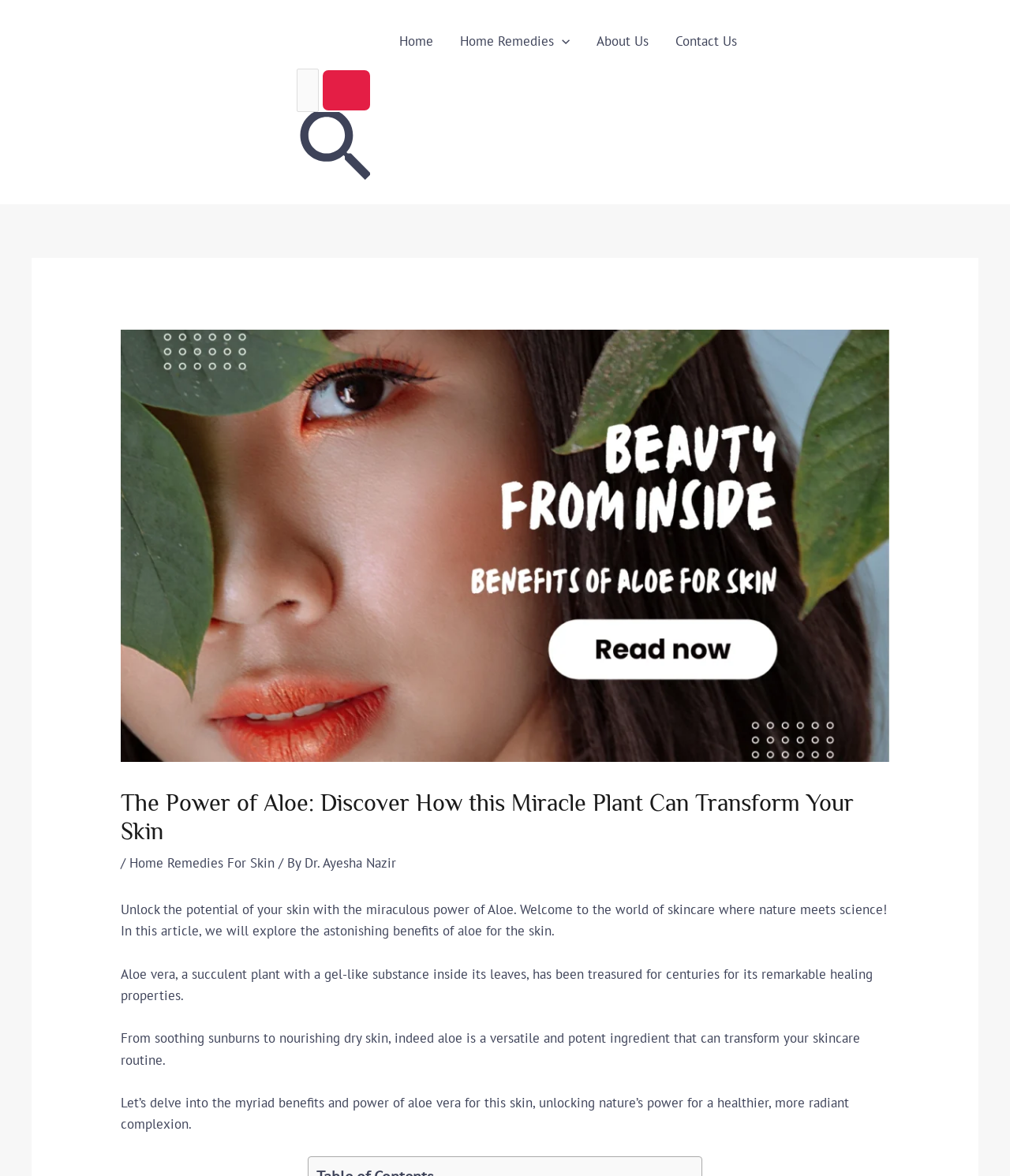What is the logo of this website?
Can you provide an in-depth and detailed response to the question?

The logo of this website is 'Home Remedies for Beauty' which can be found at the top left corner of the webpage, represented by an image with the ID 'homeremdiesforbeautylogo'.